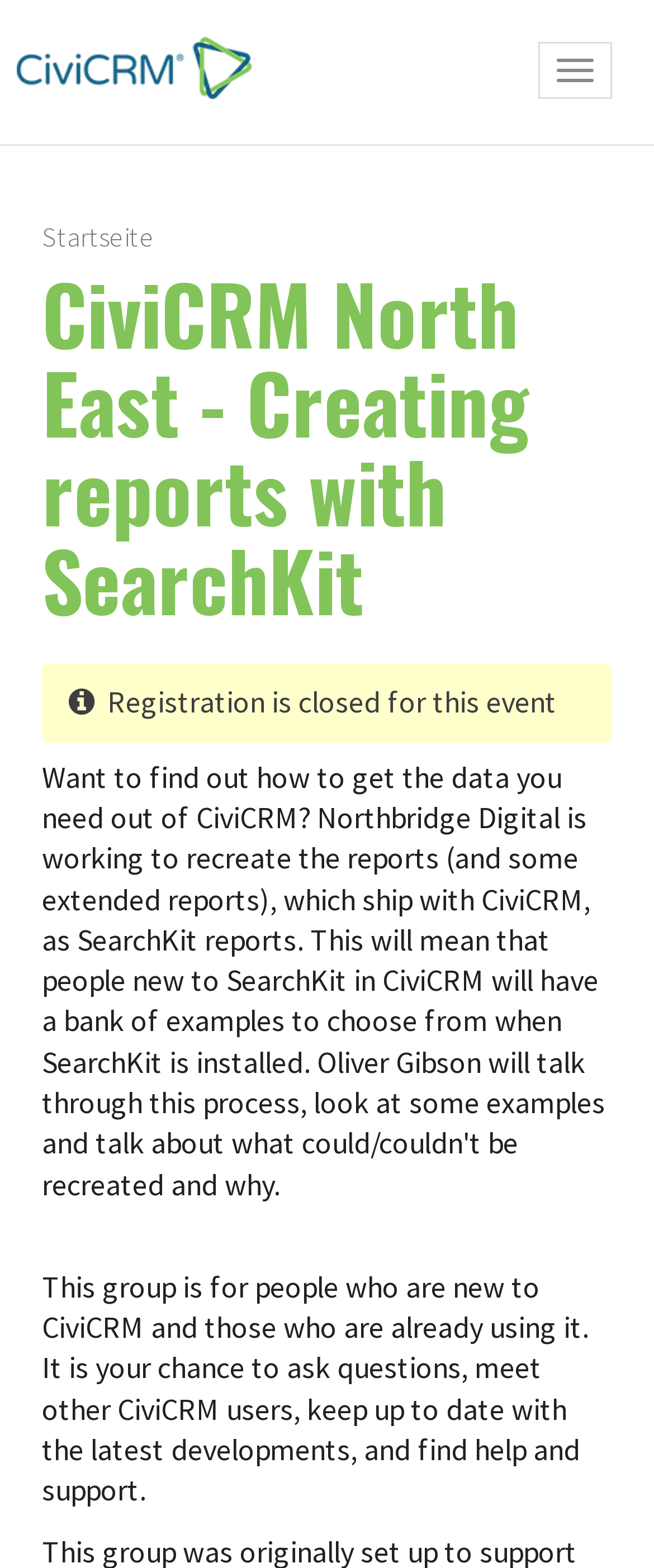Provide an in-depth description of the elements and layout of the webpage.

The webpage is about CiviCRM North East, specifically focused on creating reports with SearchKit. At the top-left corner, there is a link "Direkt zum Inhalt" which means "Direct to content" in German. Next to it, on the top-right corner, is a button to activate or deactivate navigation.

Below the top navigation elements, there is a prominent link to the "Startseite" or homepage, accompanied by an image. The heading "Startseite CiviCRM North East - Creating reports with SearchKit" is displayed prominently, with a link to the homepage and a subheading "CiviCRM North East - Creating reports with SearchKit" to the right of it.

Further down, there is a notice stating "Registration is closed for this event", taking up a significant portion of the page. Below this notice, a paragraph of text describes the purpose of the group, which is for people new to CiviCRM and existing users to ask questions, meet others, stay updated, and find help and support.